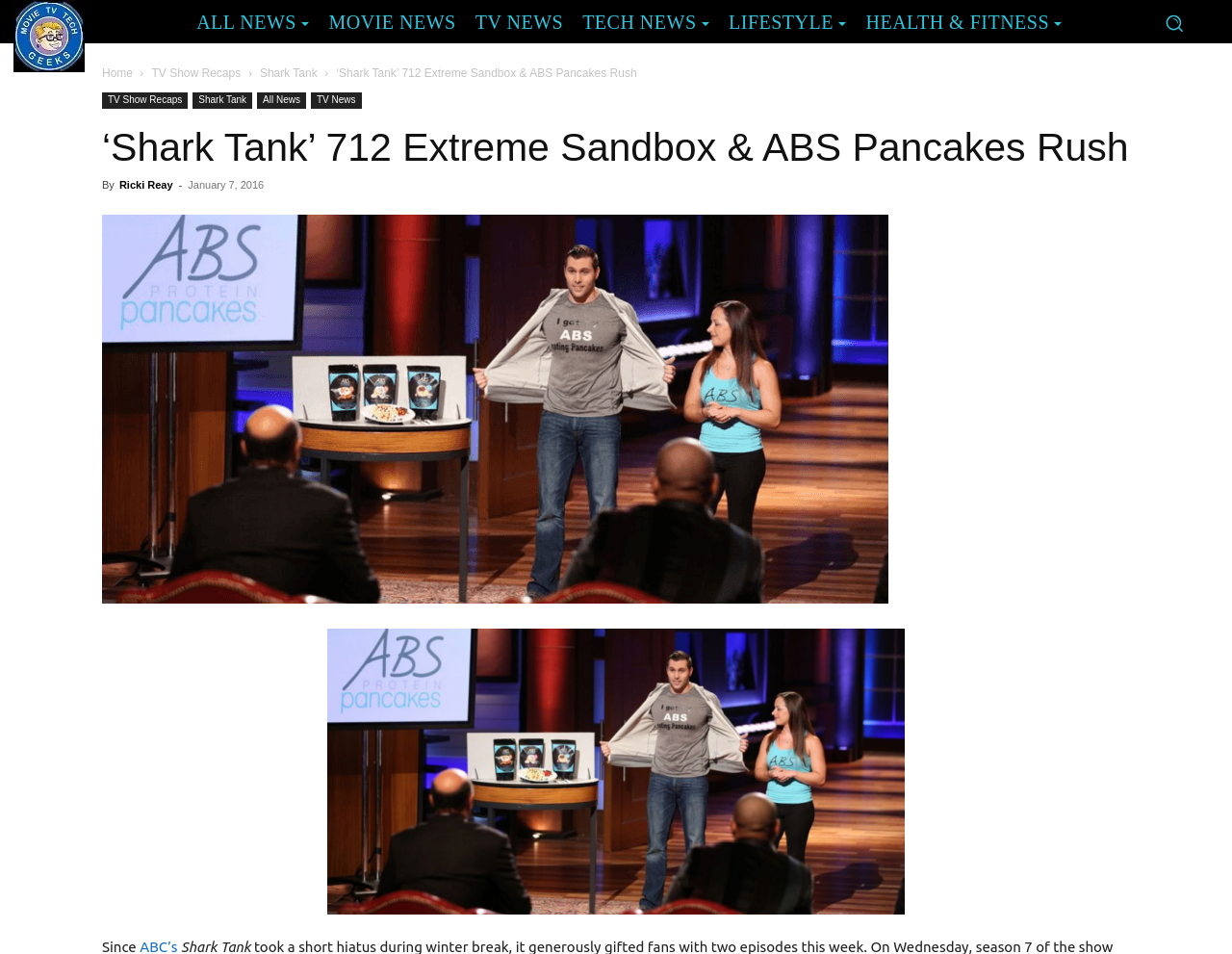Identify the coordinates of the bounding box for the element that must be clicked to accomplish the instruction: "Click on 'How to connect Huawei Mate 10 Pro to TV in 2 ways'".

None